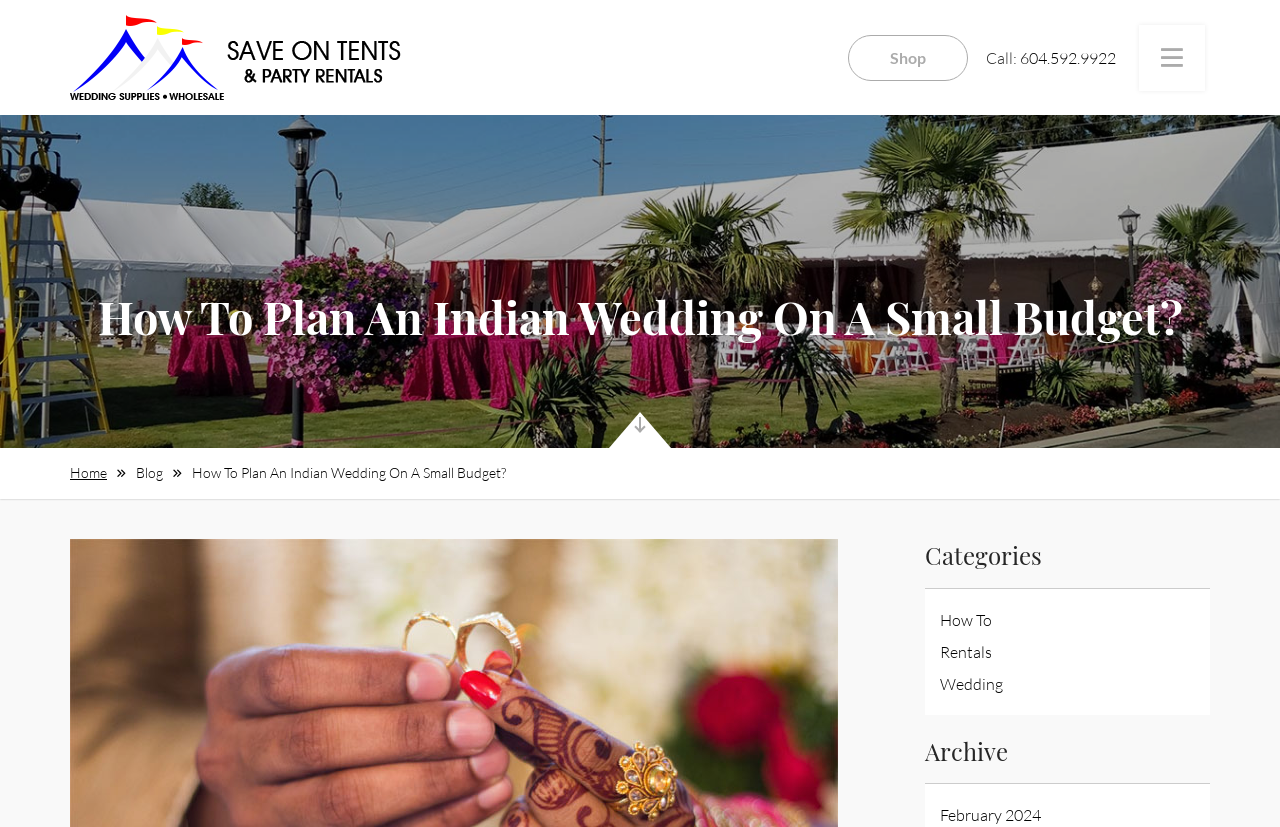Provide the bounding box coordinates for the area that should be clicked to complete the instruction: "Read the 'How To Plan An Indian Wedding On A Small Budget?' blog".

[0.15, 0.561, 0.395, 0.582]